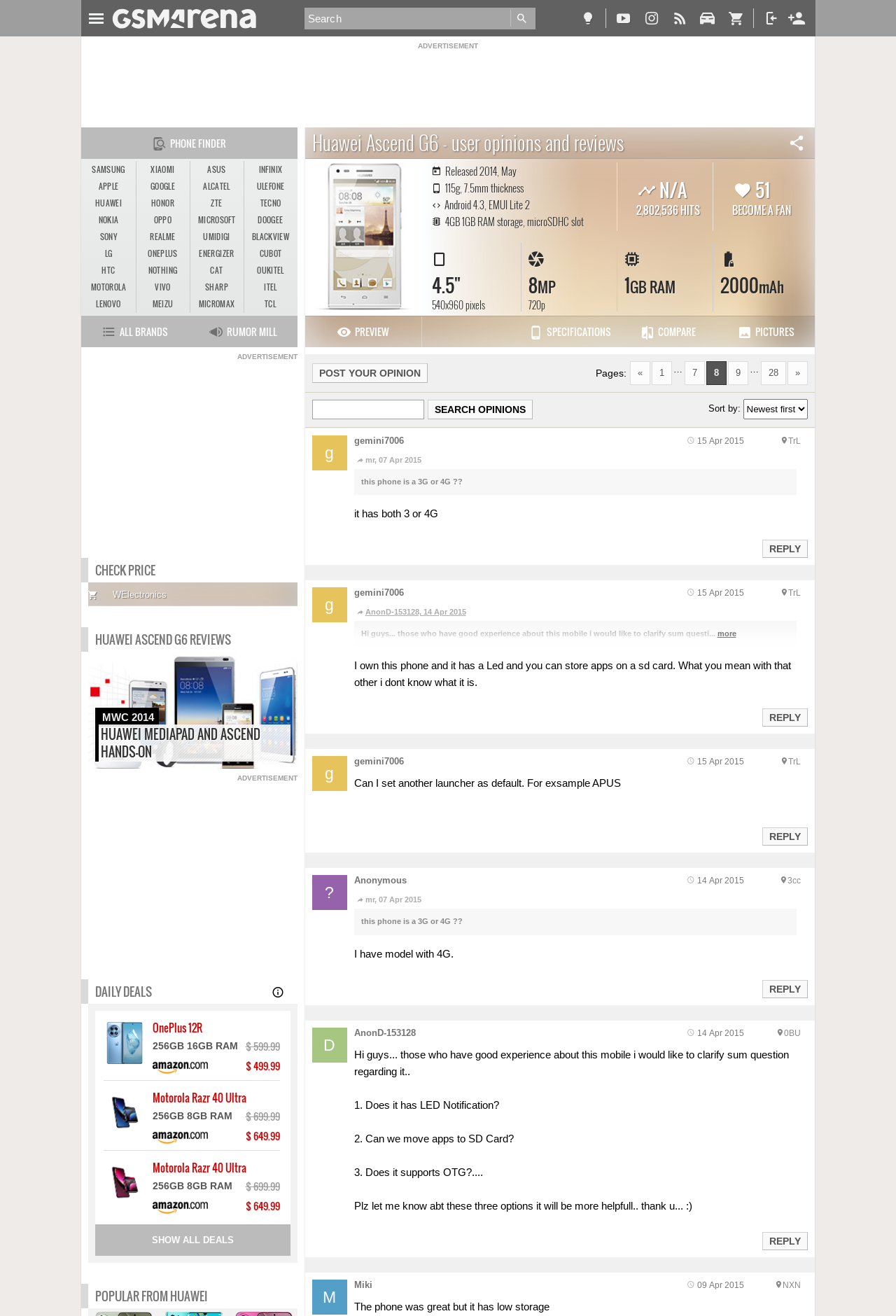Determine the bounding box coordinates of the element's region needed to click to follow the instruction: "Go to page 7". Provide these coordinates as four float numbers between 0 and 1, formatted as [left, top, right, bottom].

[0.764, 0.274, 0.786, 0.293]